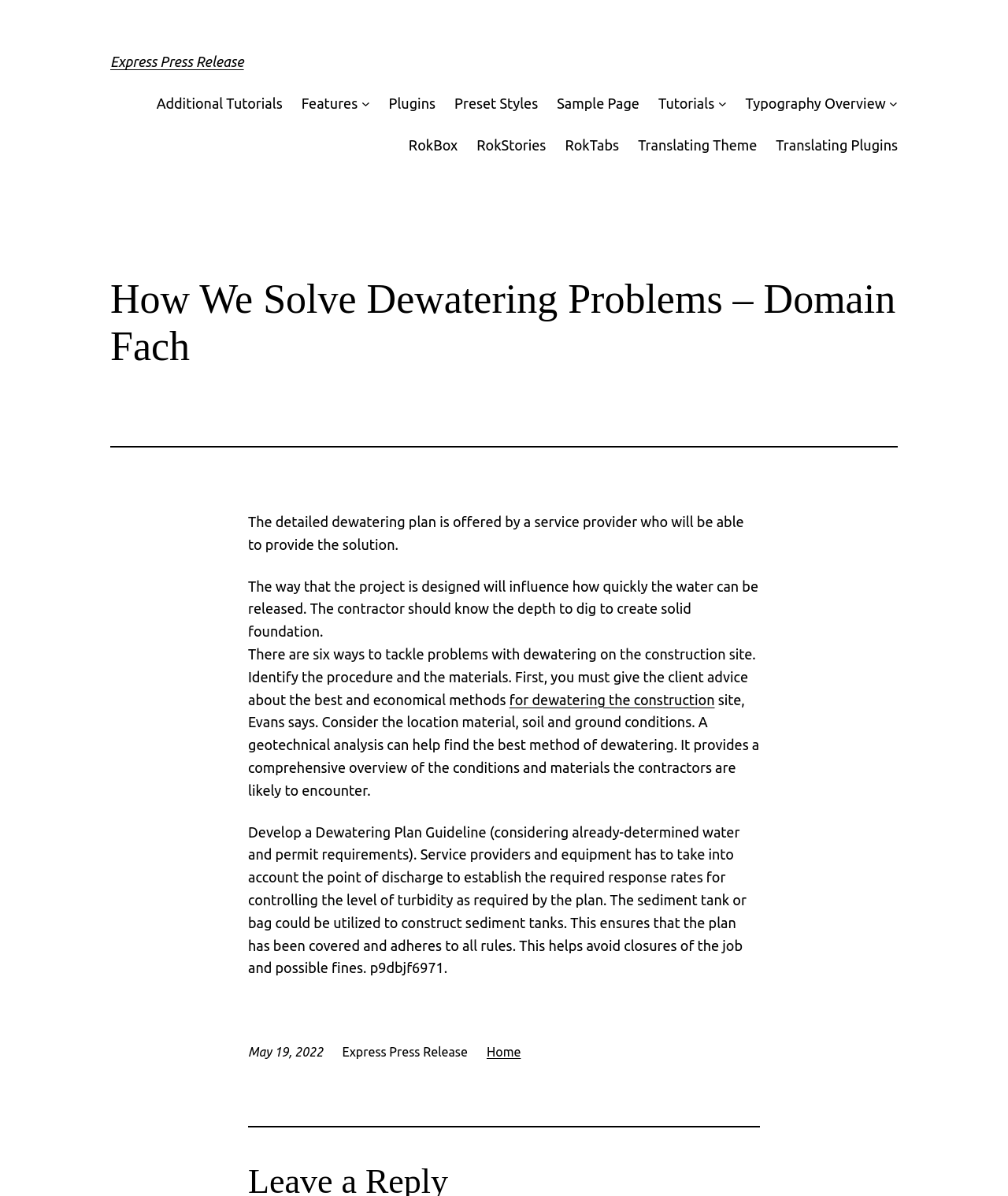Please identify the bounding box coordinates of the element's region that I should click in order to complete the following instruction: "Click on 'for dewatering the construction'". The bounding box coordinates consist of four float numbers between 0 and 1, i.e., [left, top, right, bottom].

[0.505, 0.578, 0.709, 0.591]